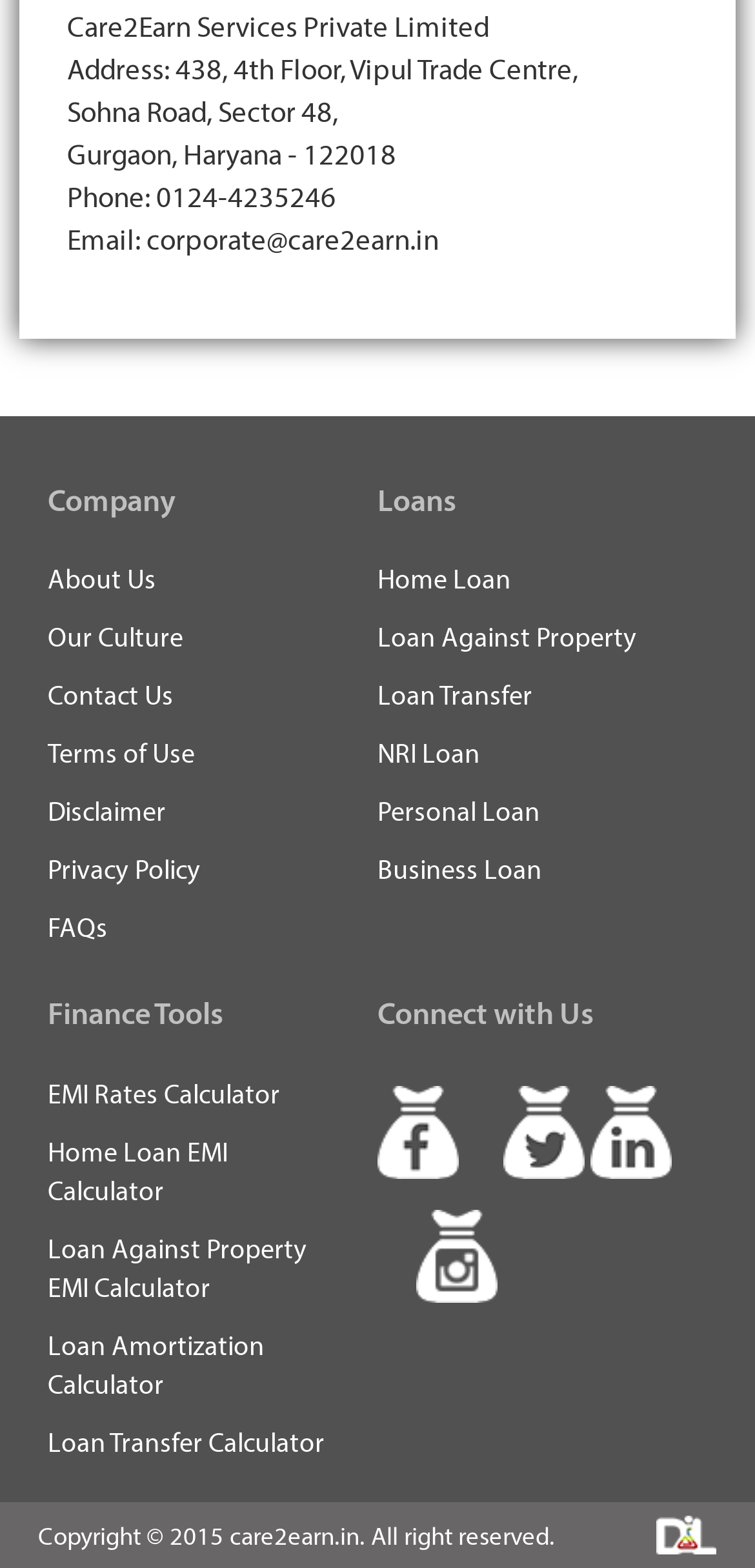Show me the bounding box coordinates of the clickable region to achieve the task as per the instruction: "Click on Facebook".

[0.5, 0.693, 0.608, 0.752]